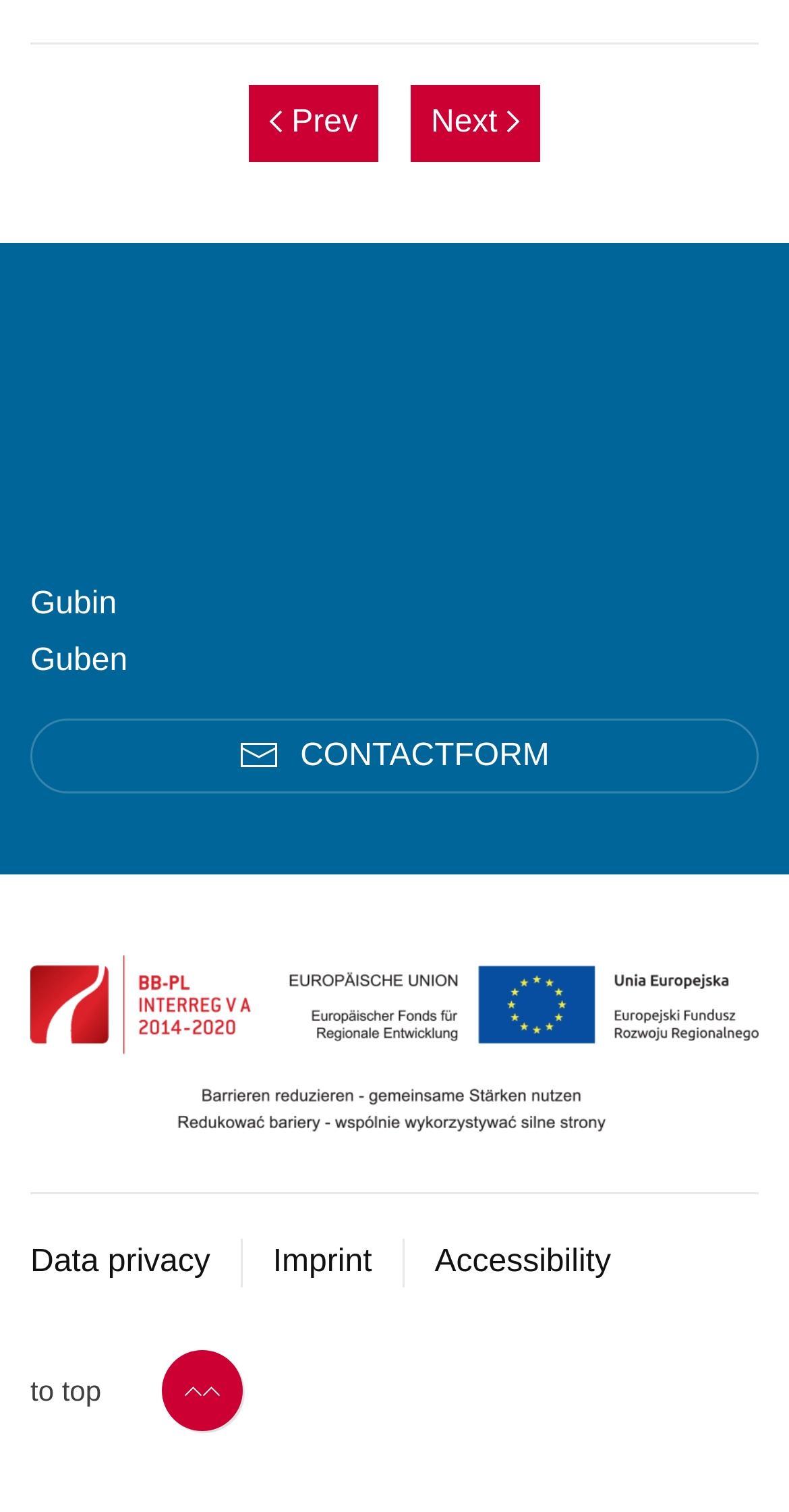Locate the UI element described by Download Logos in the provided webpage screenshot. Return the bounding box coordinates in the format (top-left x, top-left y, bottom-right x, bottom-right y), ensuring all values are between 0 and 1.

None